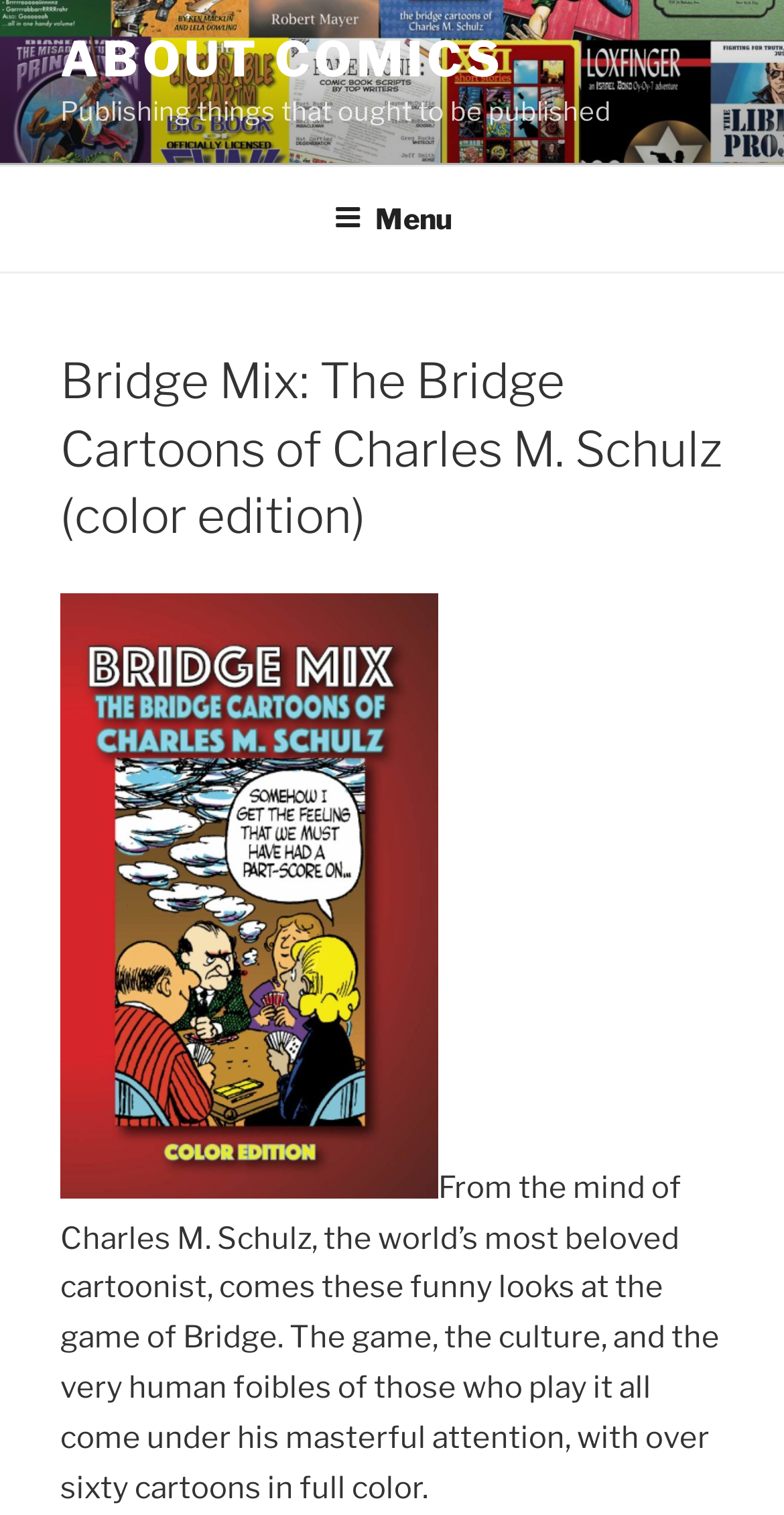Bounding box coordinates are specified in the format (top-left x, top-left y, bottom-right x, bottom-right y). All values are floating point numbers bounded between 0 and 1. Please provide the bounding box coordinate of the region this sentence describes: Menu

[0.388, 0.111, 0.612, 0.176]